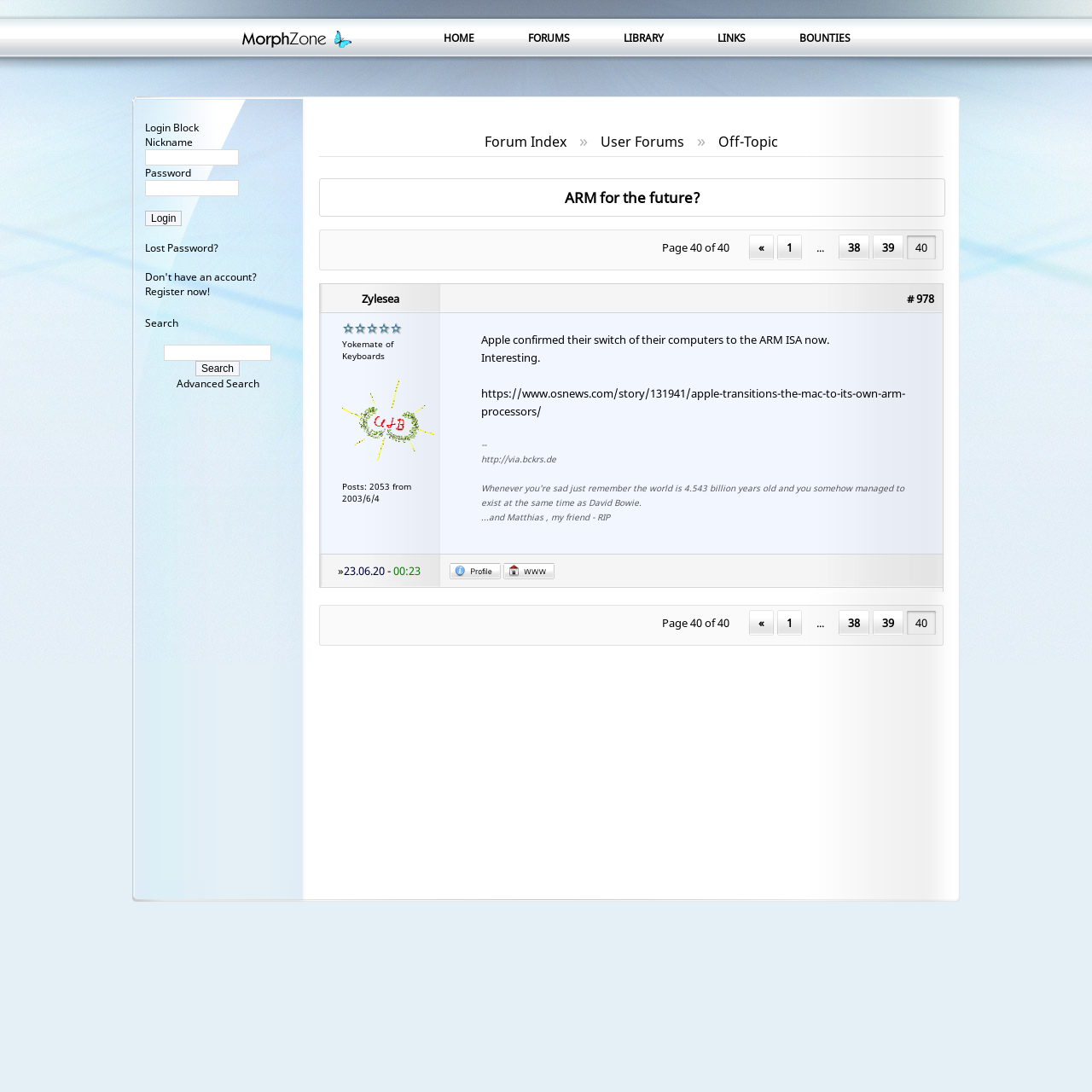What is the topic of the latest article?
Ensure your answer is thorough and detailed.

I read the content of the latest article and found that it is about Apple's switch to ARM ISA, which is mentioned in the first sentence of the article.